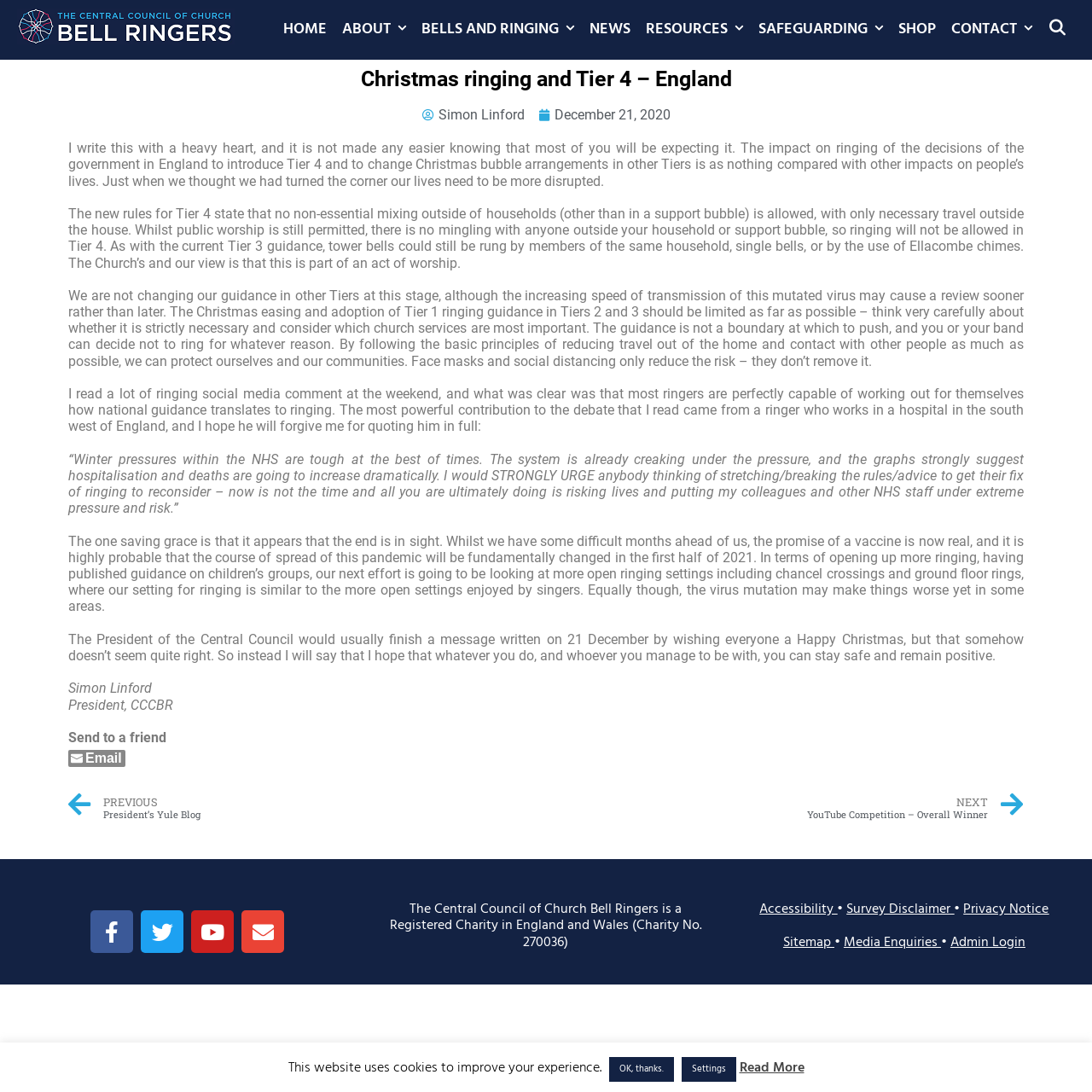Using the information in the image, could you please answer the following question in detail:
What is the purpose of the article?

I found the answer by reading the article, which discusses the impact of the government's decision to introduce Tier 4 on bell ringing. The article explains the rules and guidelines for bell ringing during this time.